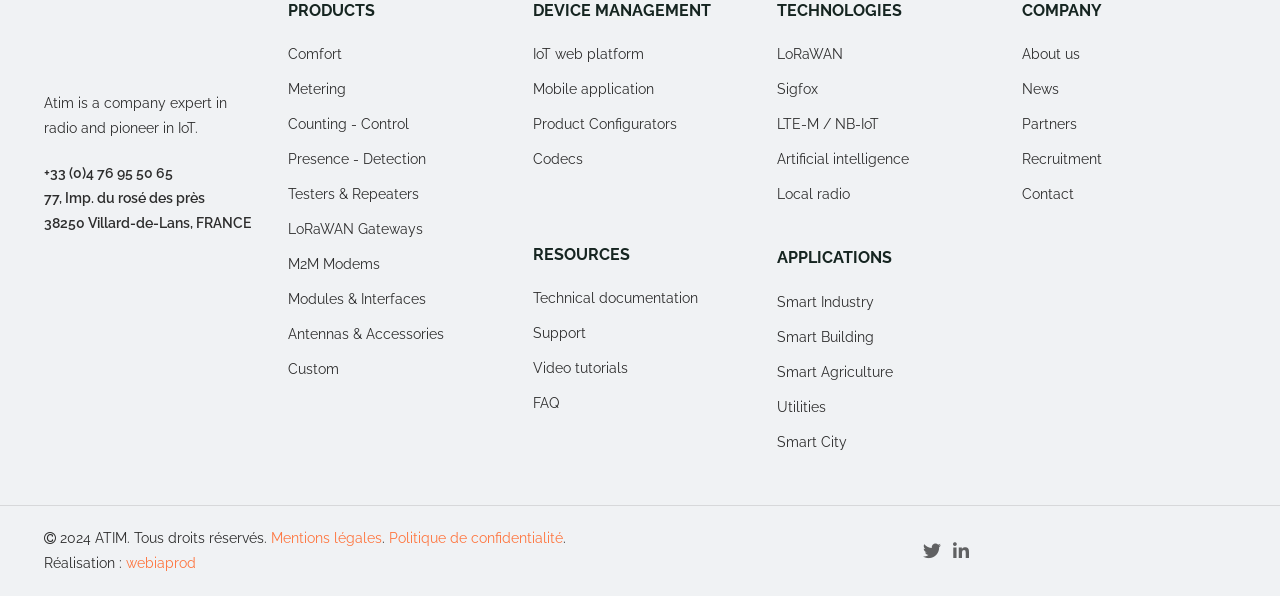What is the copyright year?
Give a single word or phrase answer based on the content of the image.

2024